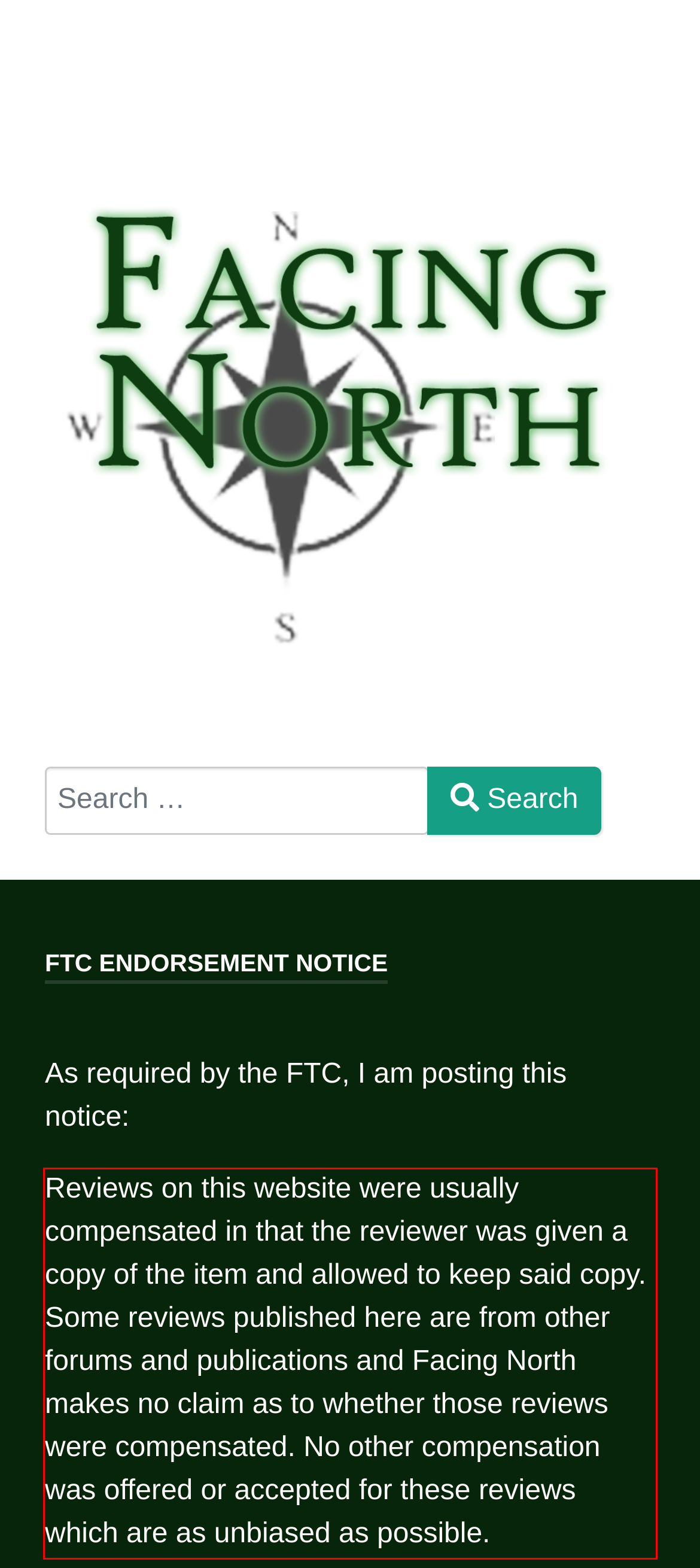From the provided screenshot, extract the text content that is enclosed within the red bounding box.

Reviews on this website were usually compensated in that the reviewer was given a copy of the item and allowed to keep said copy. Some reviews published here are from other forums and publications and Facing North makes no claim as to whether those reviews were compensated. No other compensation was offered or accepted for these reviews which are as unbiased as possible.